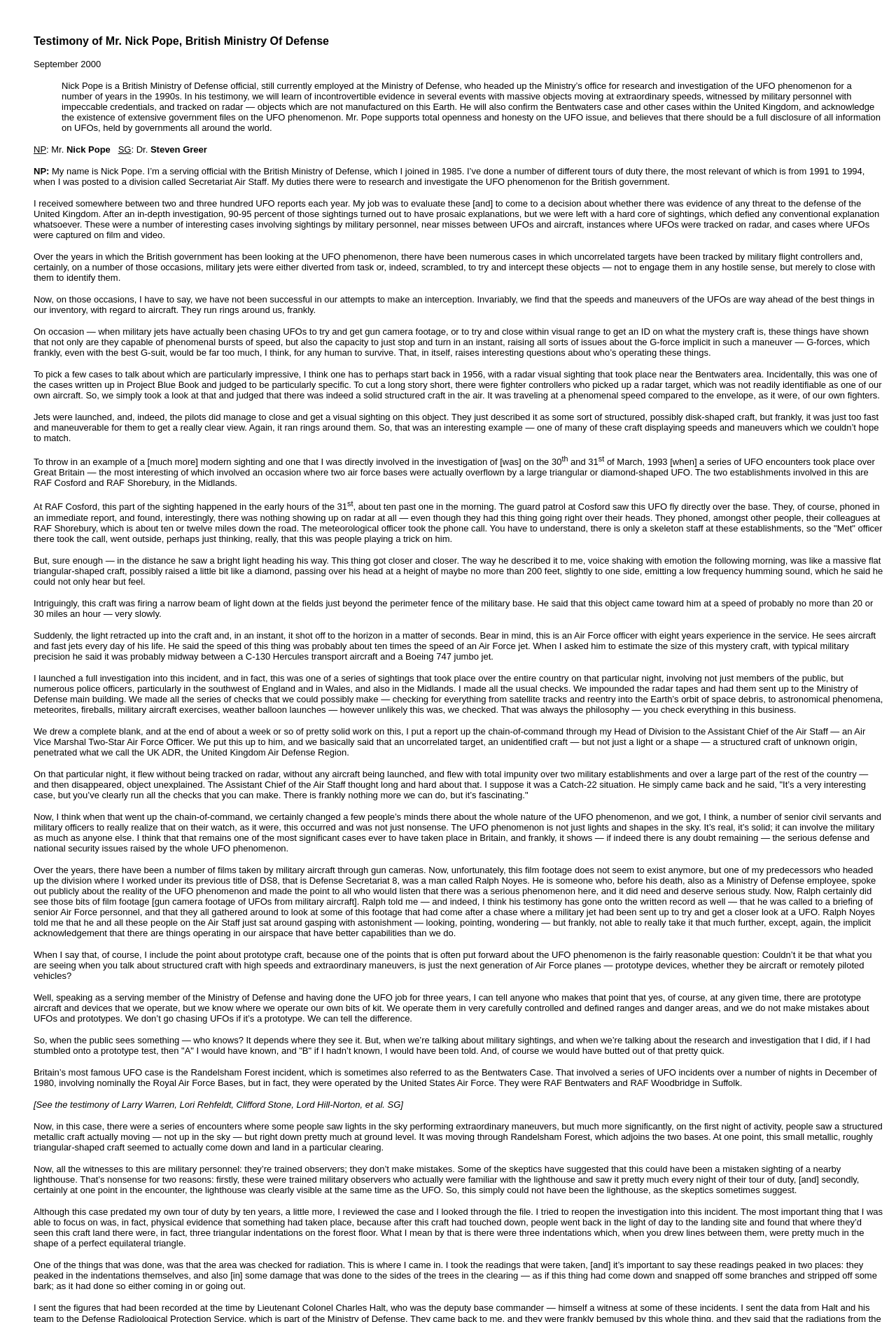What is the name of the person who headed up the division where Nick Pope worked?
Answer with a single word or phrase, using the screenshot for reference.

Ralph Noyes